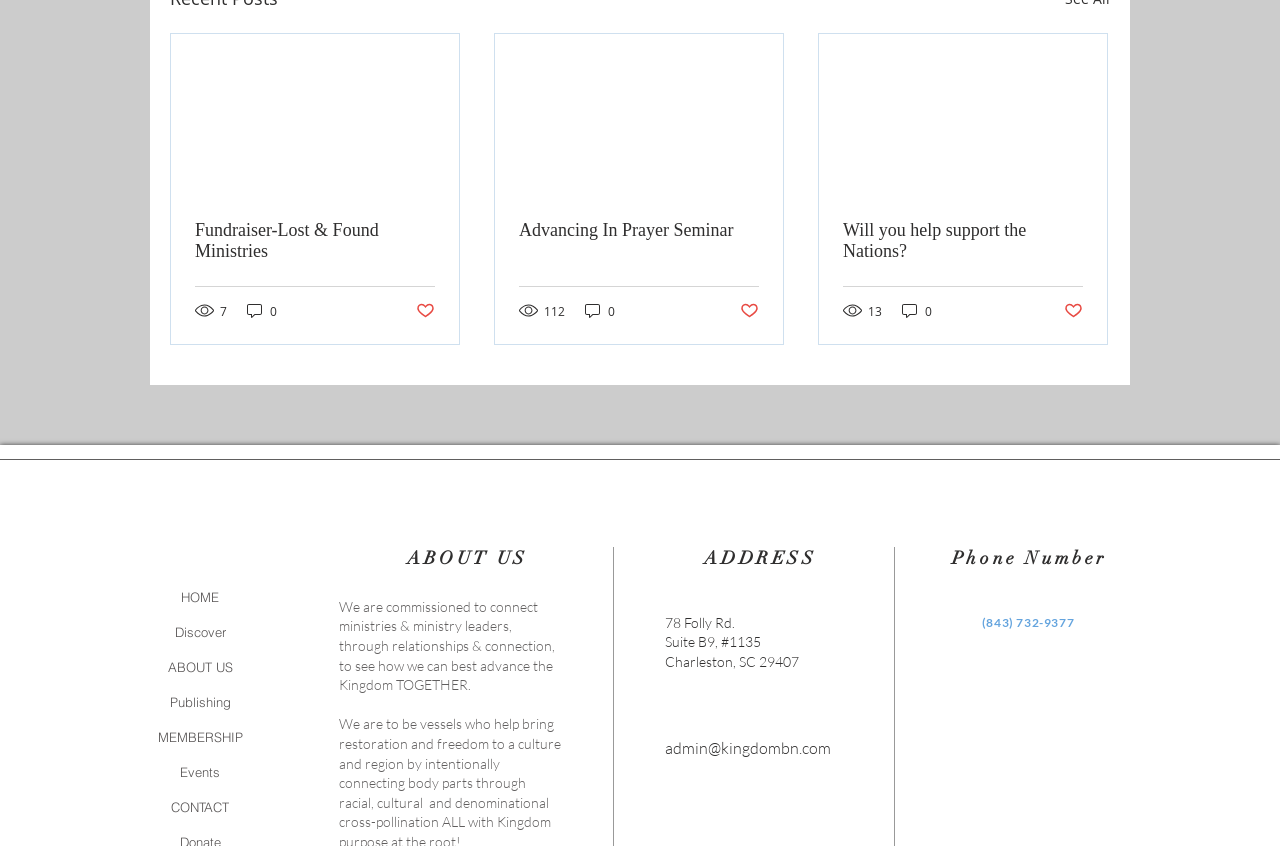Based on the description "ABOUT US", find the bounding box of the specified UI element.

[0.097, 0.768, 0.216, 0.809]